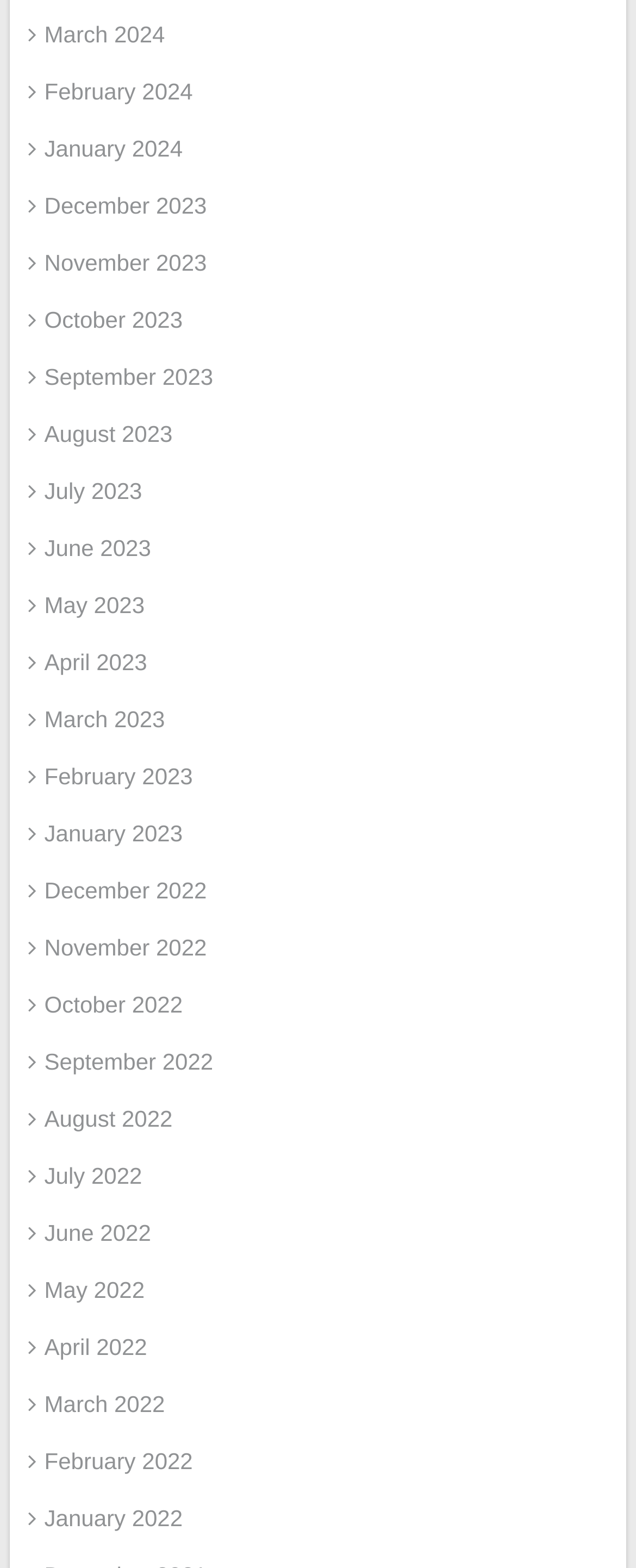What is the earliest month available?
Using the image as a reference, answer the question in detail.

By examining the list of links on the webpage, I found that the earliest month available is January 2022, which is the last link in the list.